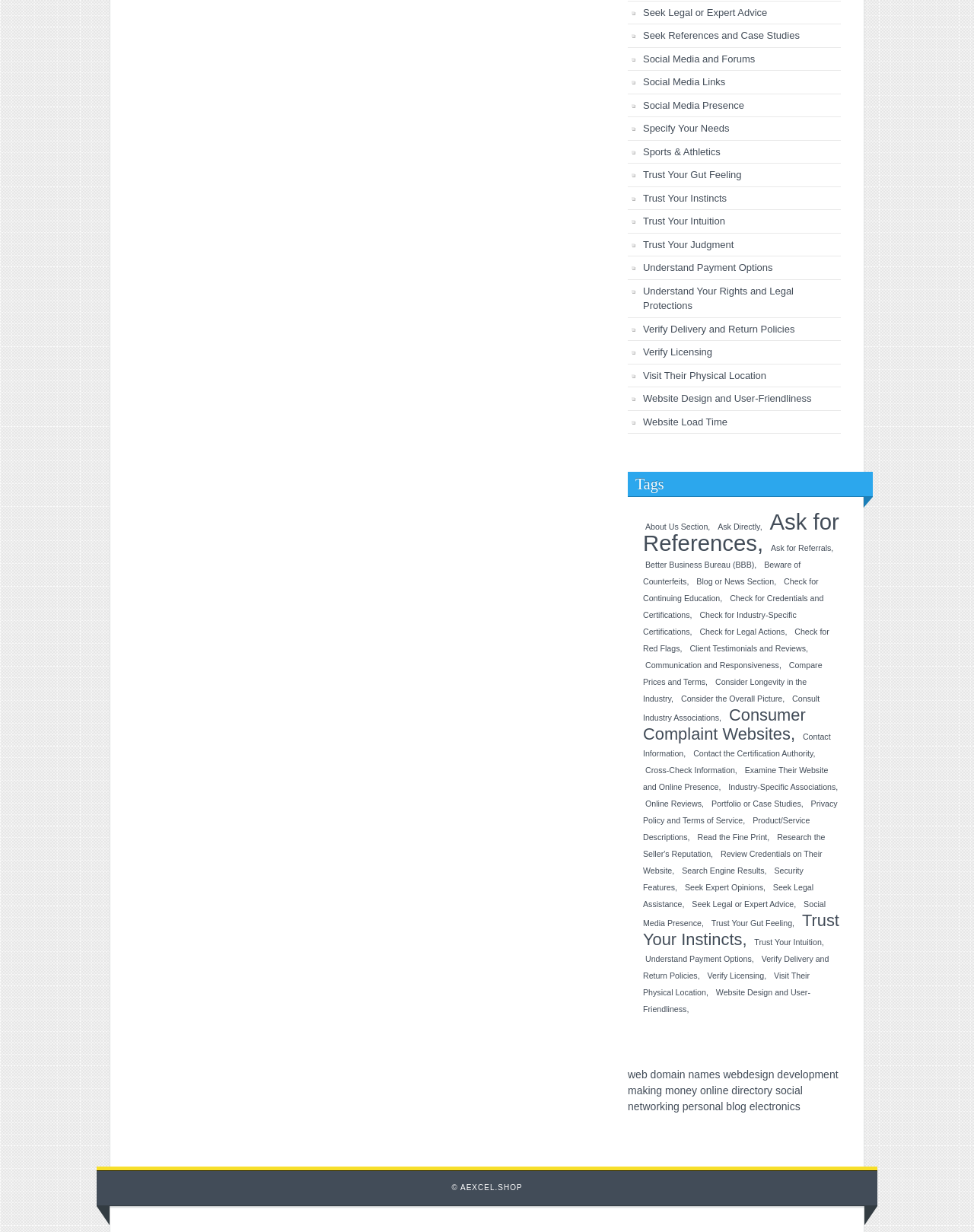Provide your answer in a single word or phrase: 
What is the category of the link 'Sports & Athletics'?

Tag